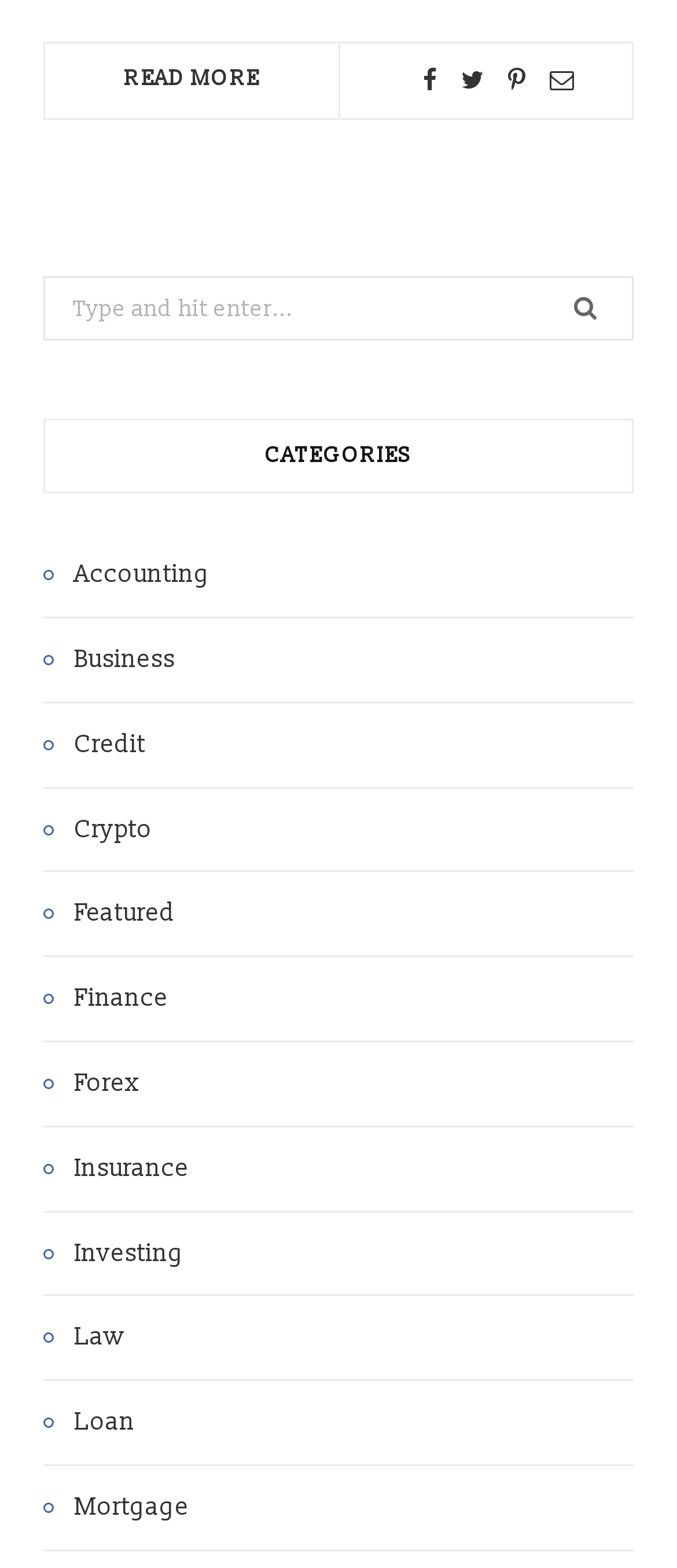Provide your answer in one word or a succinct phrase for the question: 
What is the last category listed?

Mortgage